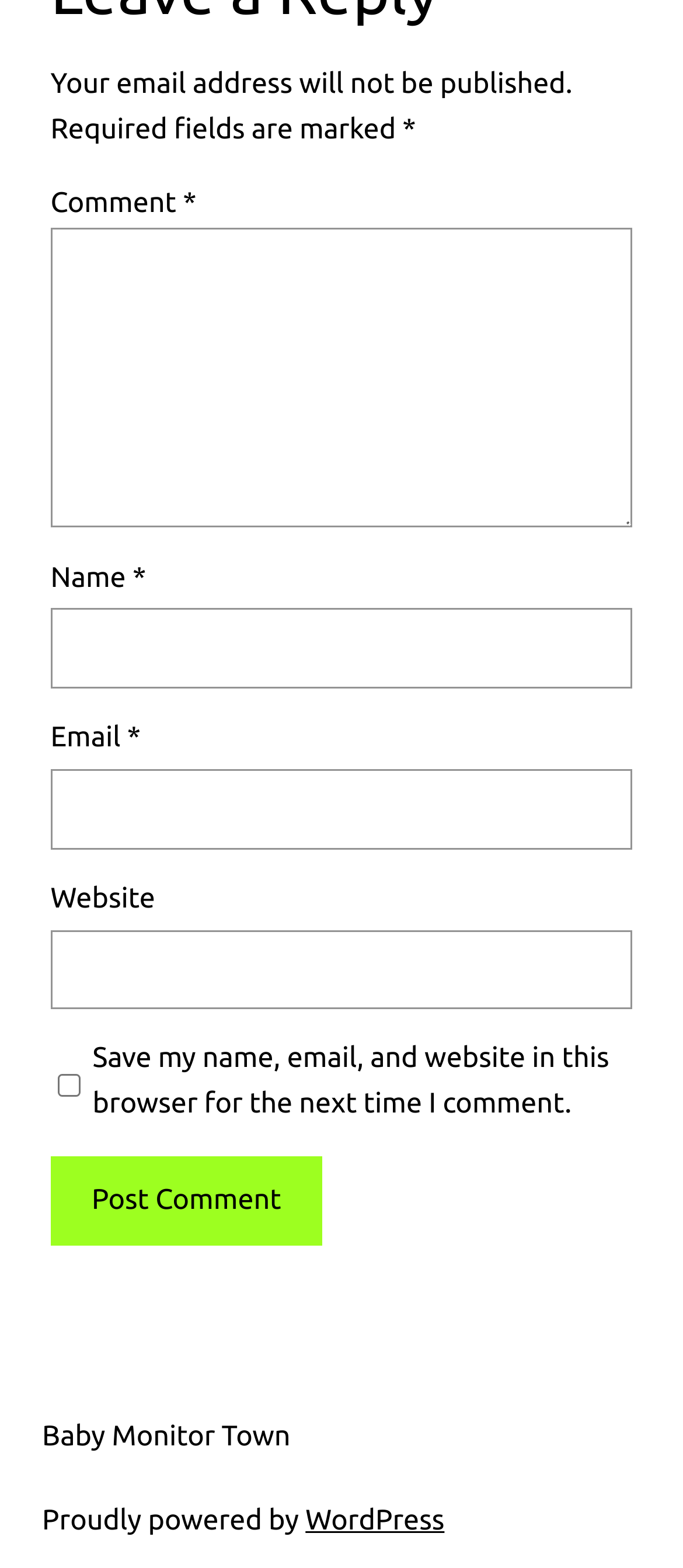What is the website powered by?
Provide a detailed and extensive answer to the question.

The website's footer contains a link to WordPress, indicating that it is the platform powering the site.